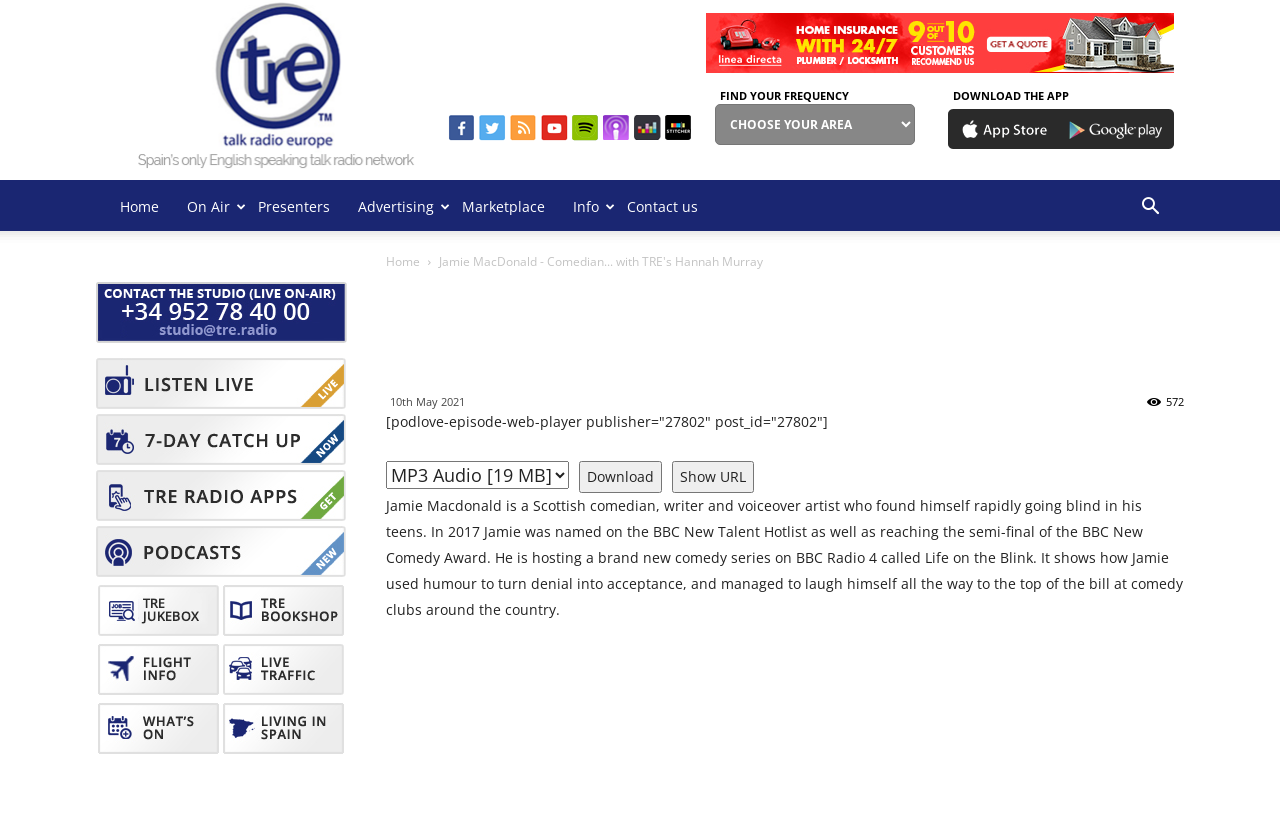Please identify the bounding box coordinates of the clickable region that I should interact with to perform the following instruction: "Click the Home link". The coordinates should be expressed as four float numbers between 0 and 1, i.e., [left, top, right, bottom].

[0.083, 0.219, 0.135, 0.277]